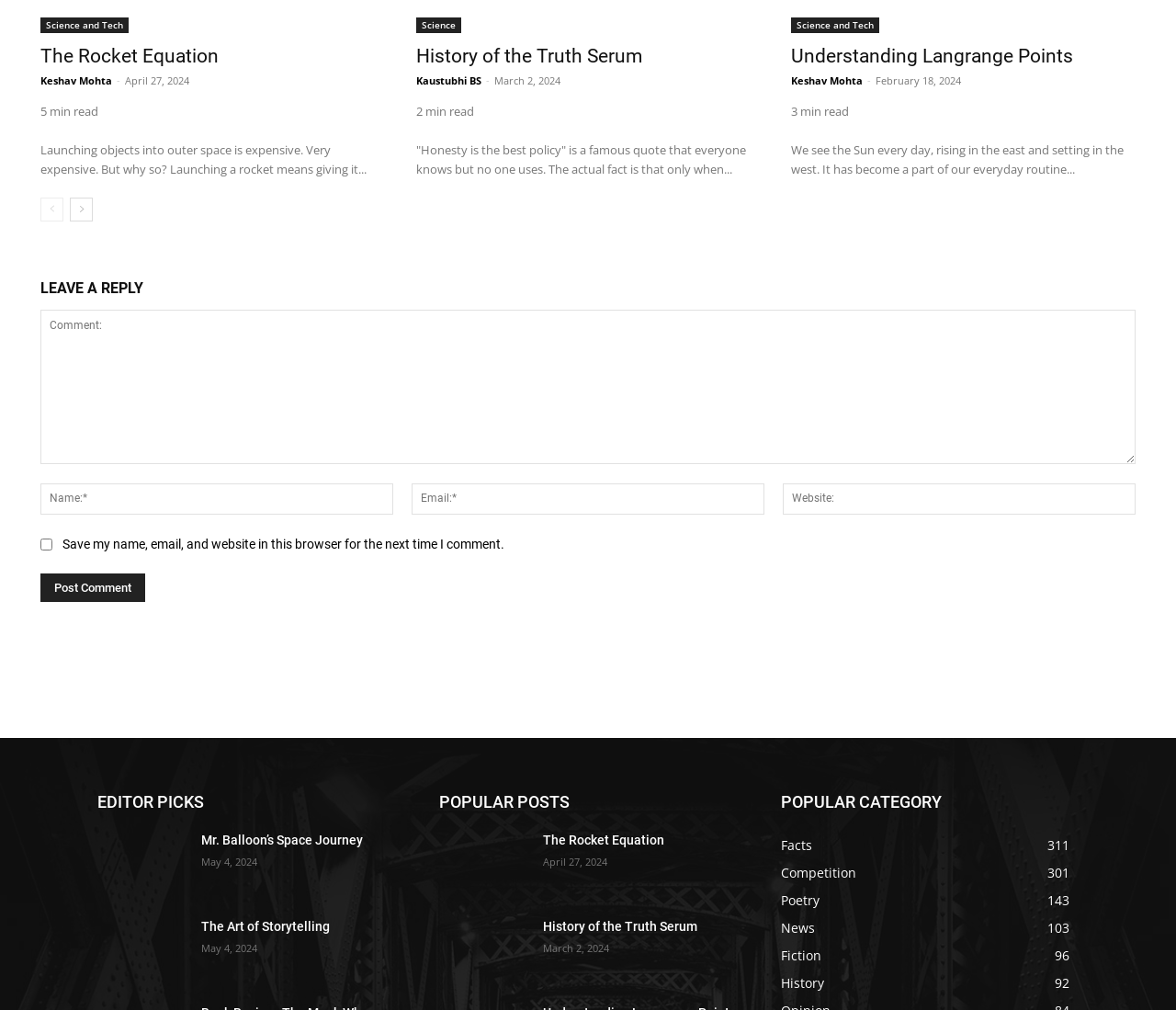Given the description of the UI element: "Competition301", predict the bounding box coordinates in the form of [left, top, right, bottom], with each value being a float between 0 and 1.

[0.664, 0.855, 0.728, 0.872]